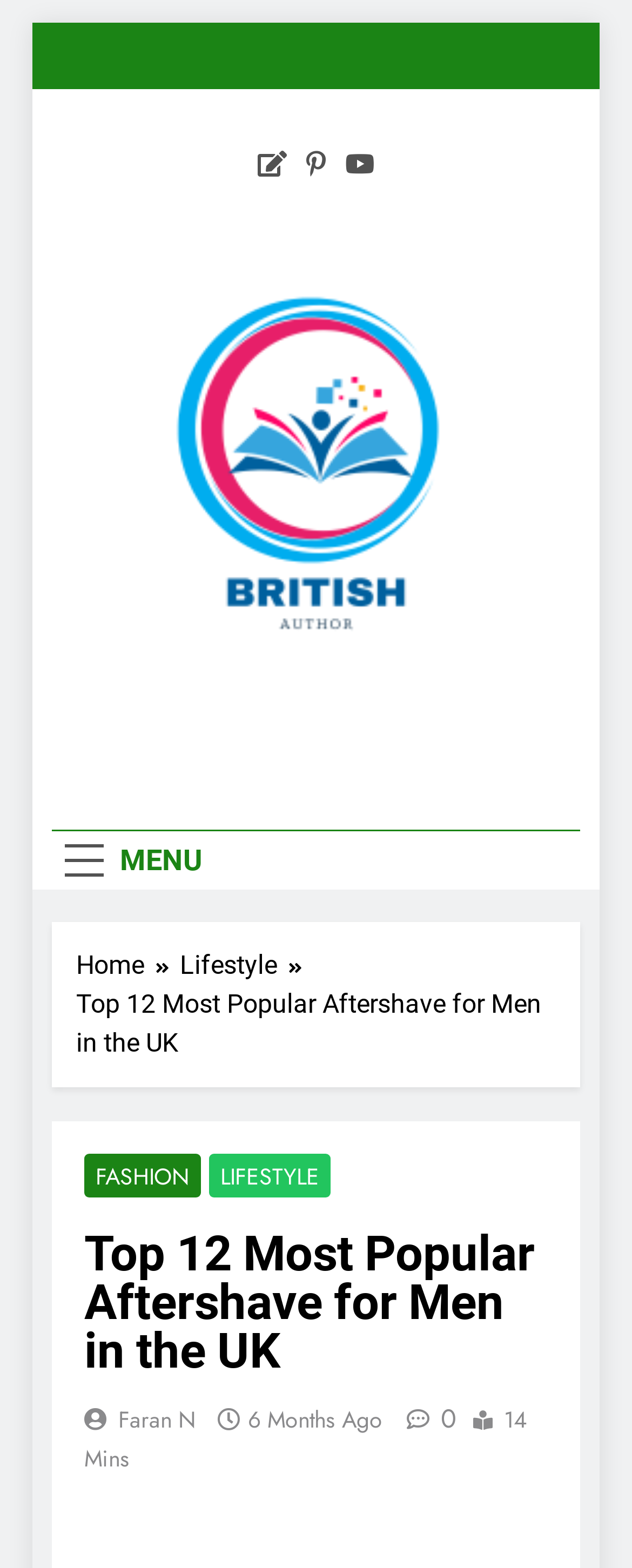Determine the bounding box for the described HTML element: "Fashion". Ensure the coordinates are four float numbers between 0 and 1 in the format [left, top, right, bottom].

[0.133, 0.736, 0.318, 0.764]